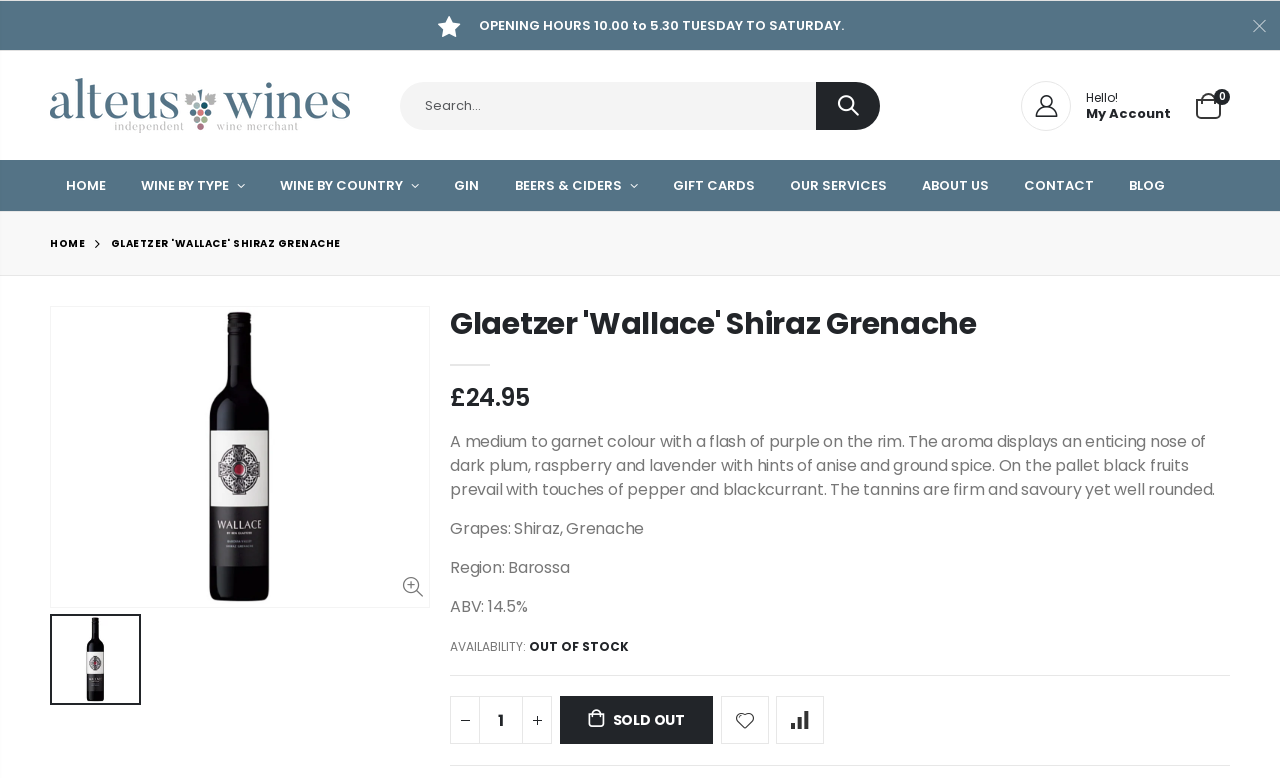Please determine the bounding box coordinates for the element that should be clicked to follow these instructions: "View account information".

[0.798, 0.103, 0.915, 0.168]